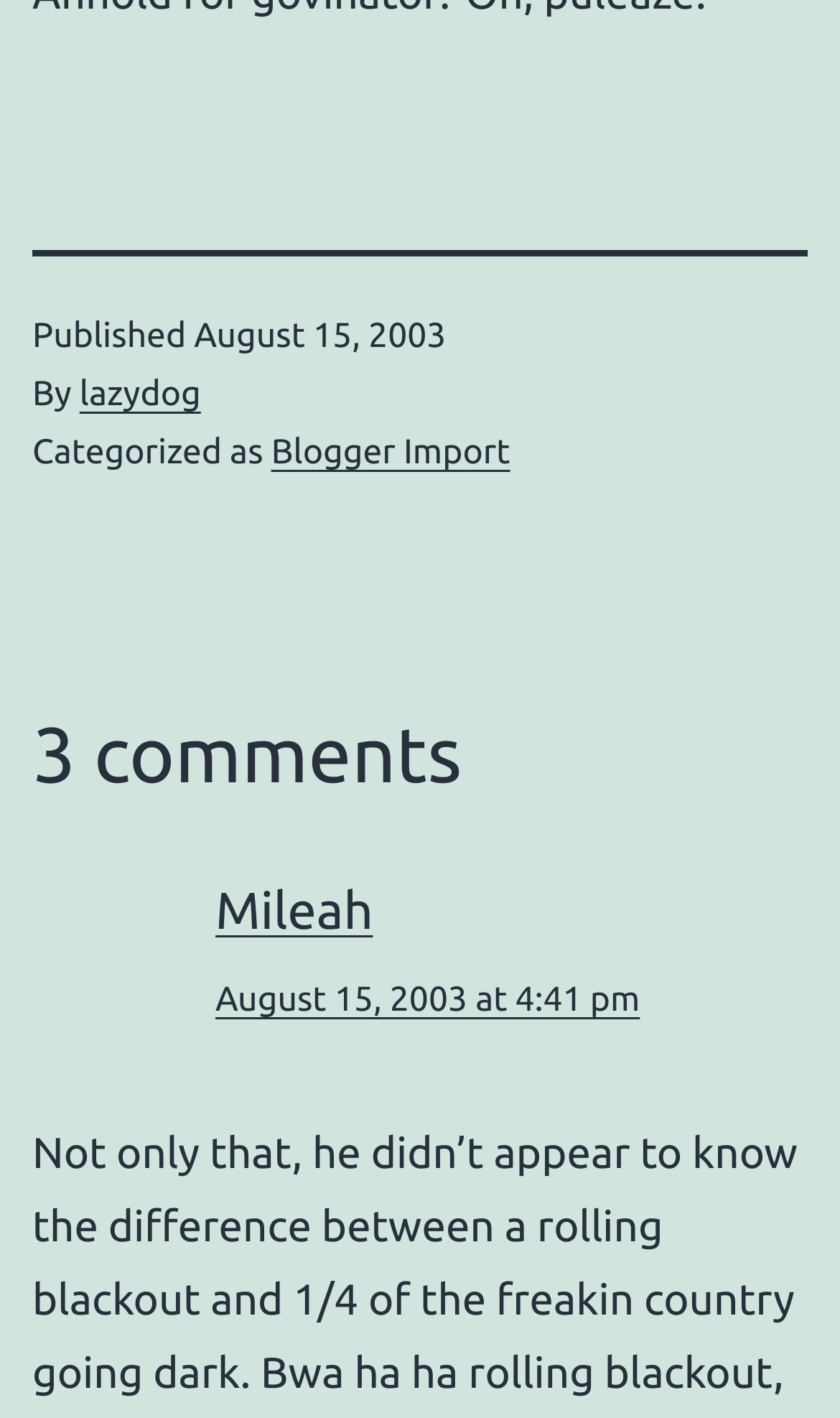Please answer the following query using a single word or phrase: 
What is the name of the commenter who commented at 4:41 pm?

Mileah